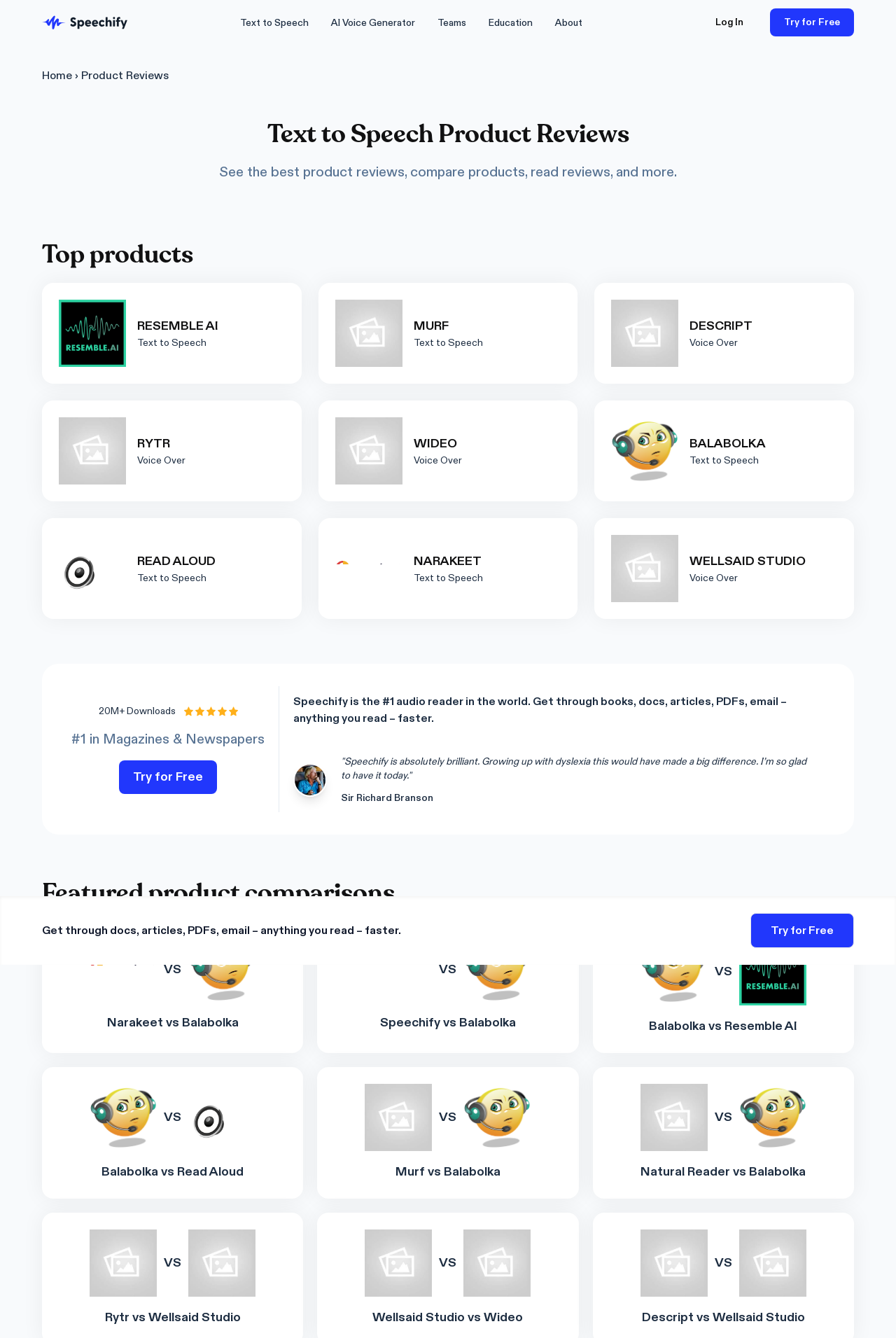What is the purpose of the website?
With the help of the image, please provide a detailed response to the question.

I inferred the purpose of the website by looking at the various product comparisons and reviews on the page. The website seems to be designed to help users compare and review different products, specifically text-to-speech and voice-over products.